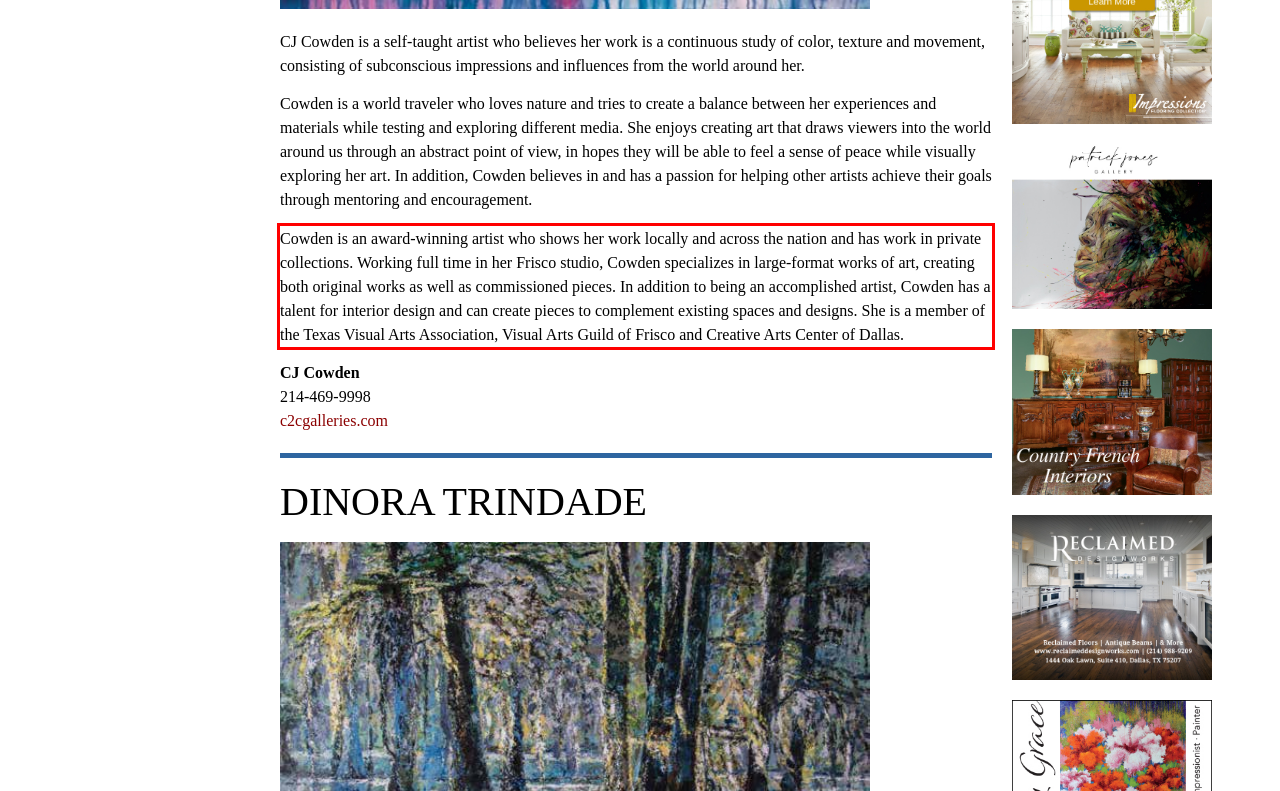Examine the webpage screenshot and use OCR to recognize and output the text within the red bounding box.

Cowden is an award-winning artist who shows her work locally and across the nation and has work in private collections. Working full time in her Frisco studio, Cowden specializes in large-format works of art, creating both original works as well as commissioned pieces. In addition to being an accomplished artist, Cowden has a talent for interior design and can create pieces to complement existing spaces and designs. She is a member of the Texas Visual Arts Association, Visual Arts Guild of Frisco and Creative Arts Center of Dallas.